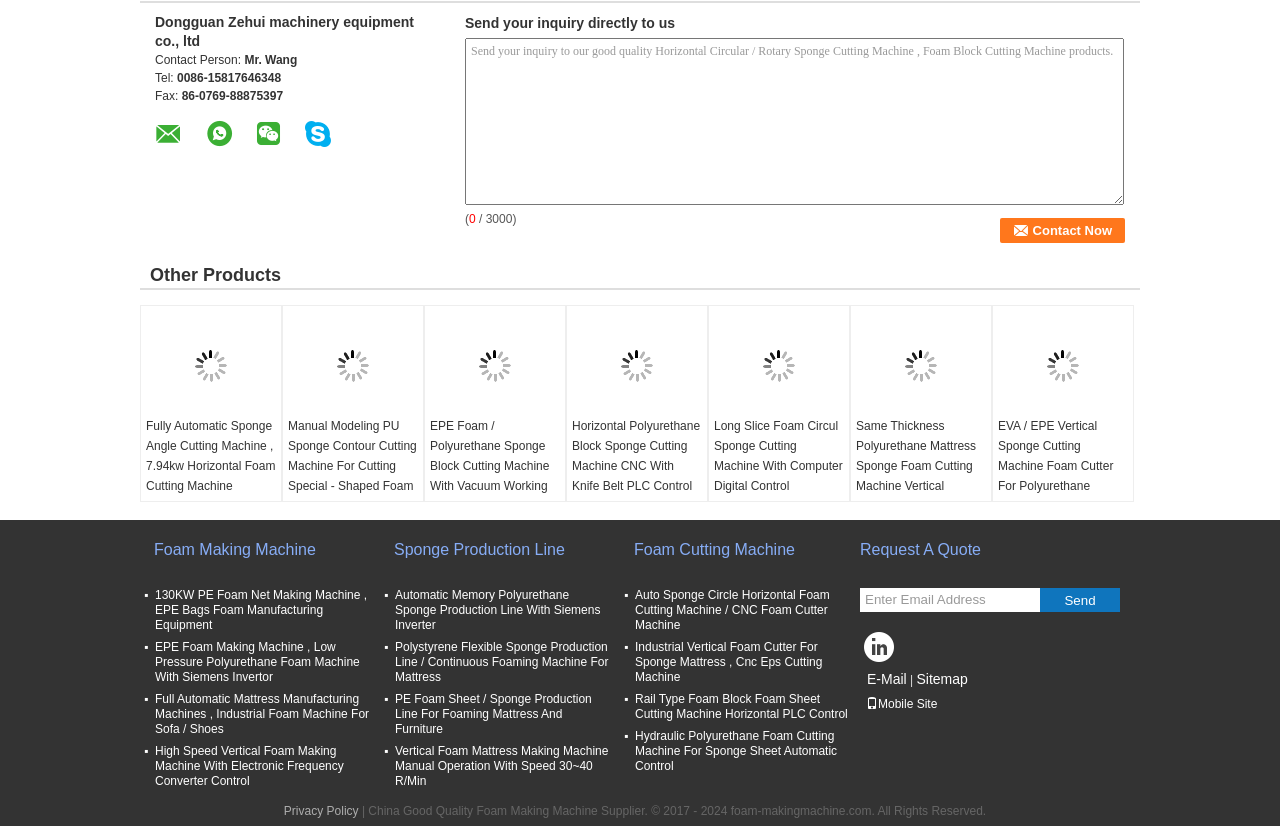Using the information shown in the image, answer the question with as much detail as possible: How many types of foam cutting machines are listed?

The webpage lists four types of foam cutting machines, which are Auto Sponge Circle Horizontal Foam Cutting Machine, Industrial Vertical Foam Cutter, Rail Type Foam Block Foam Sheet Cutting Machine, and Hydraulic Polyurethane Foam Cutting Machine.